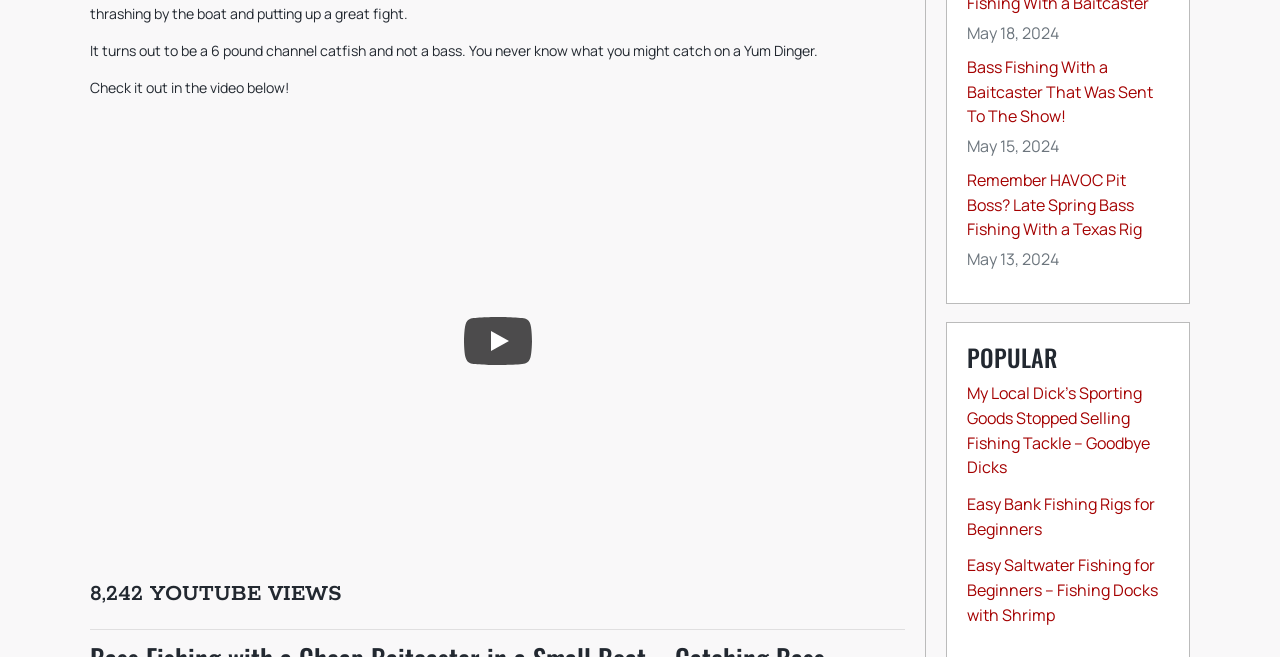Answer the following query concisely with a single word or phrase:
What is the topic of the video?

Bass fishing